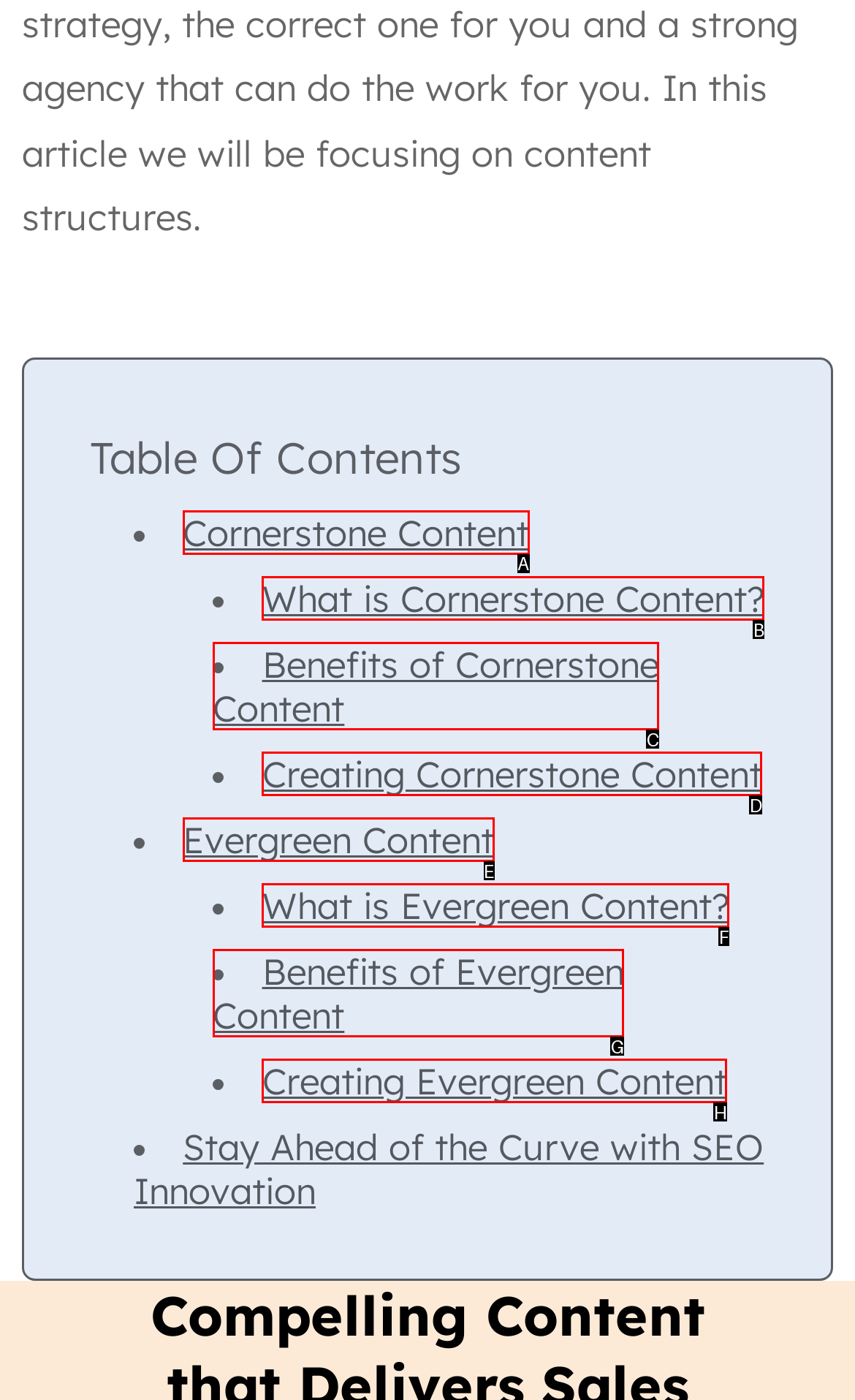Determine which option you need to click to execute the following task: View Cornerstone Content. Provide your answer as a single letter.

A